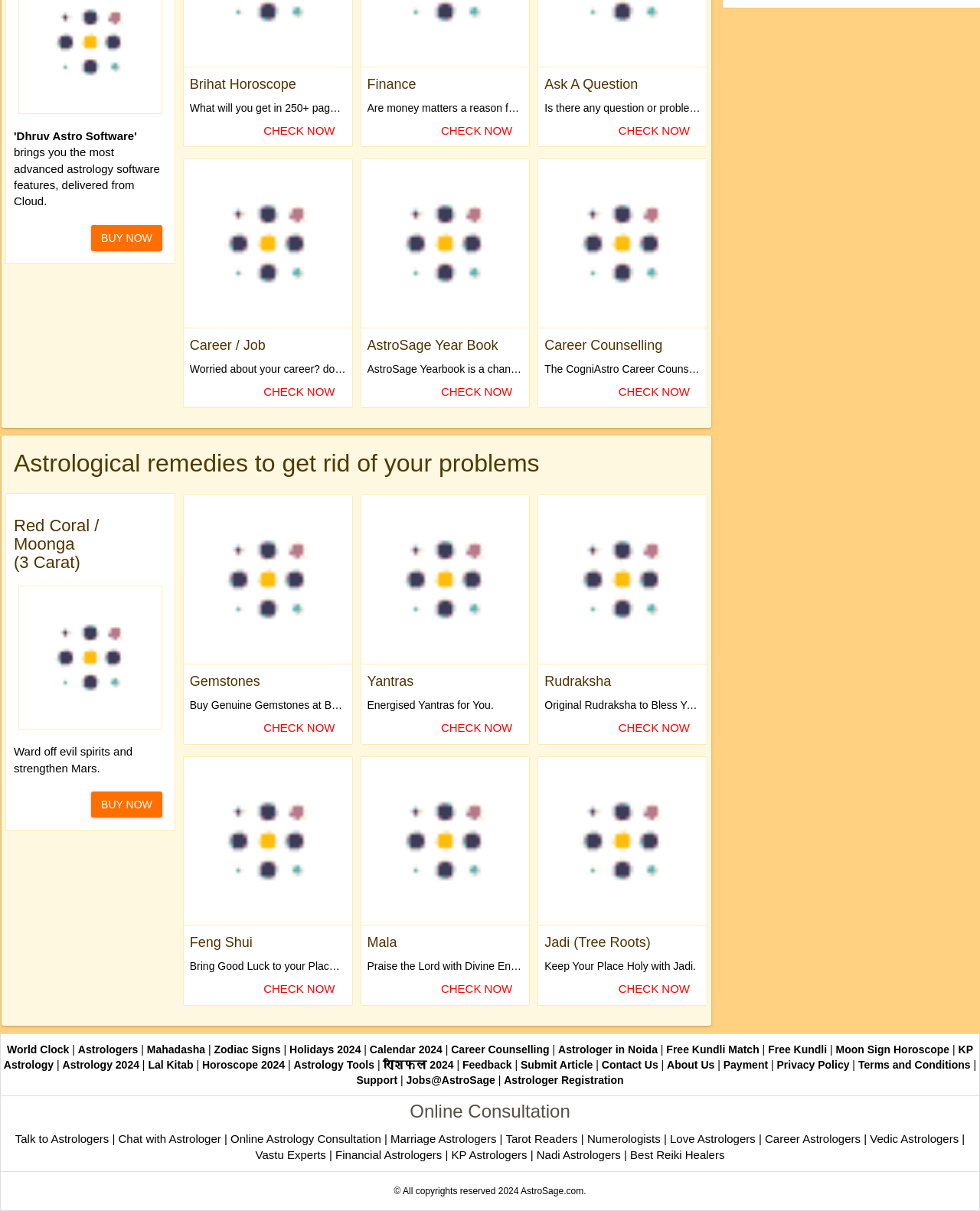Identify the bounding box of the HTML element described as: "Astrology Tools".

[0.3, 0.874, 0.382, 0.884]